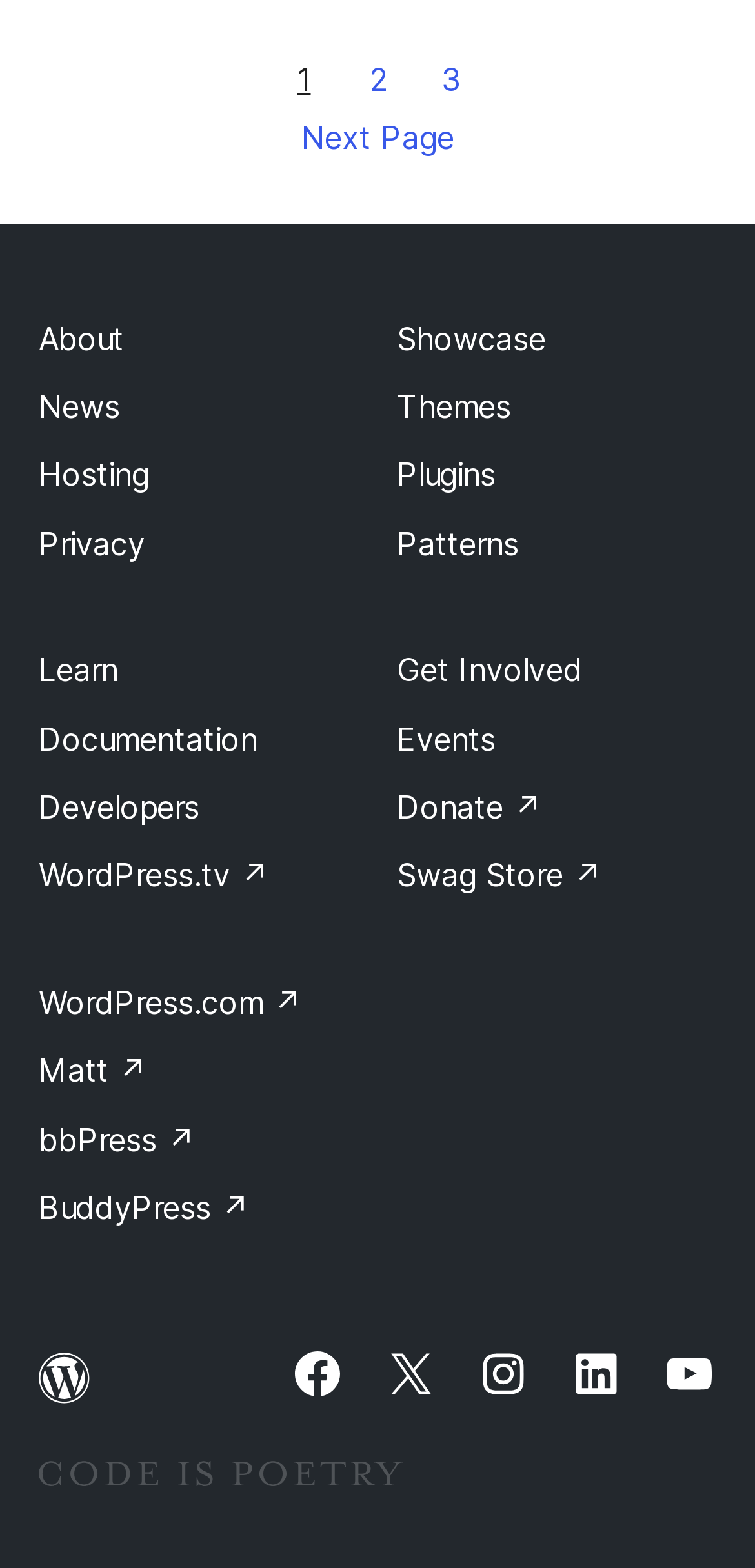Please provide a brief answer to the question using only one word or phrase: 
What is the last link in the pagination?

Next Page